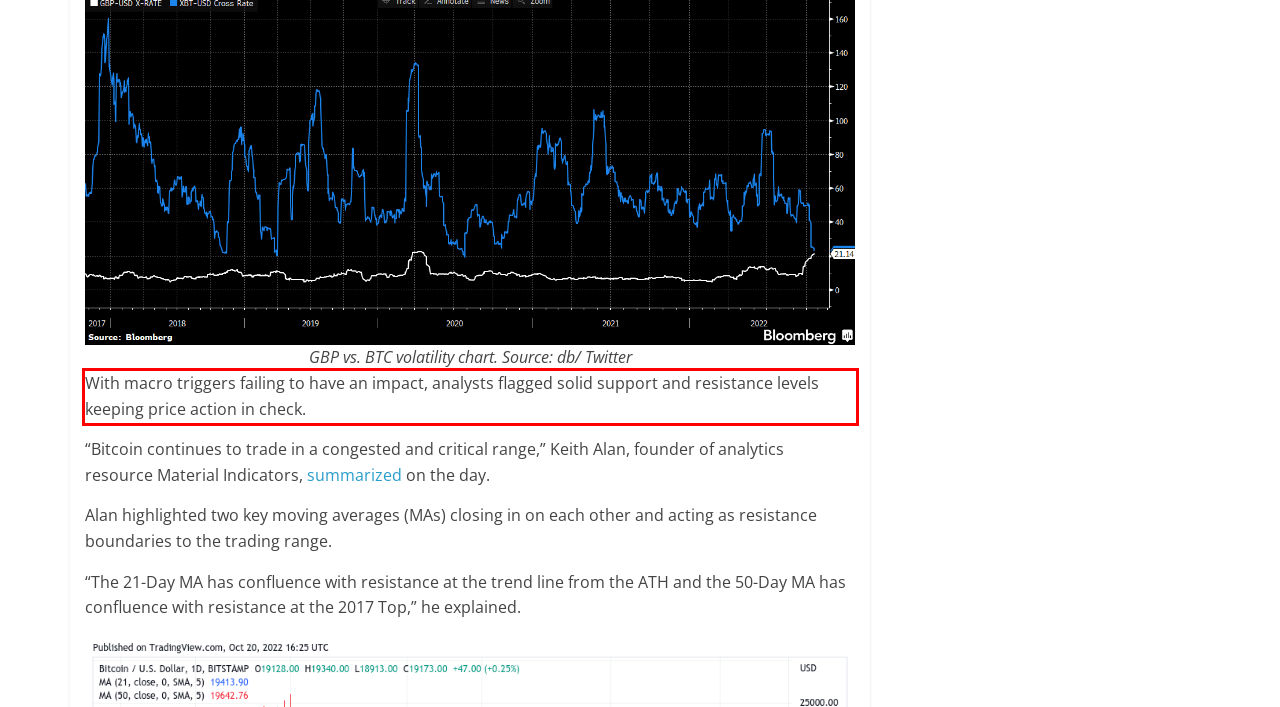Given a screenshot of a webpage, locate the red bounding box and extract the text it encloses.

With macro triggers failing to have an impact, analysts flagged solid support and resistance levels keeping price action in check.